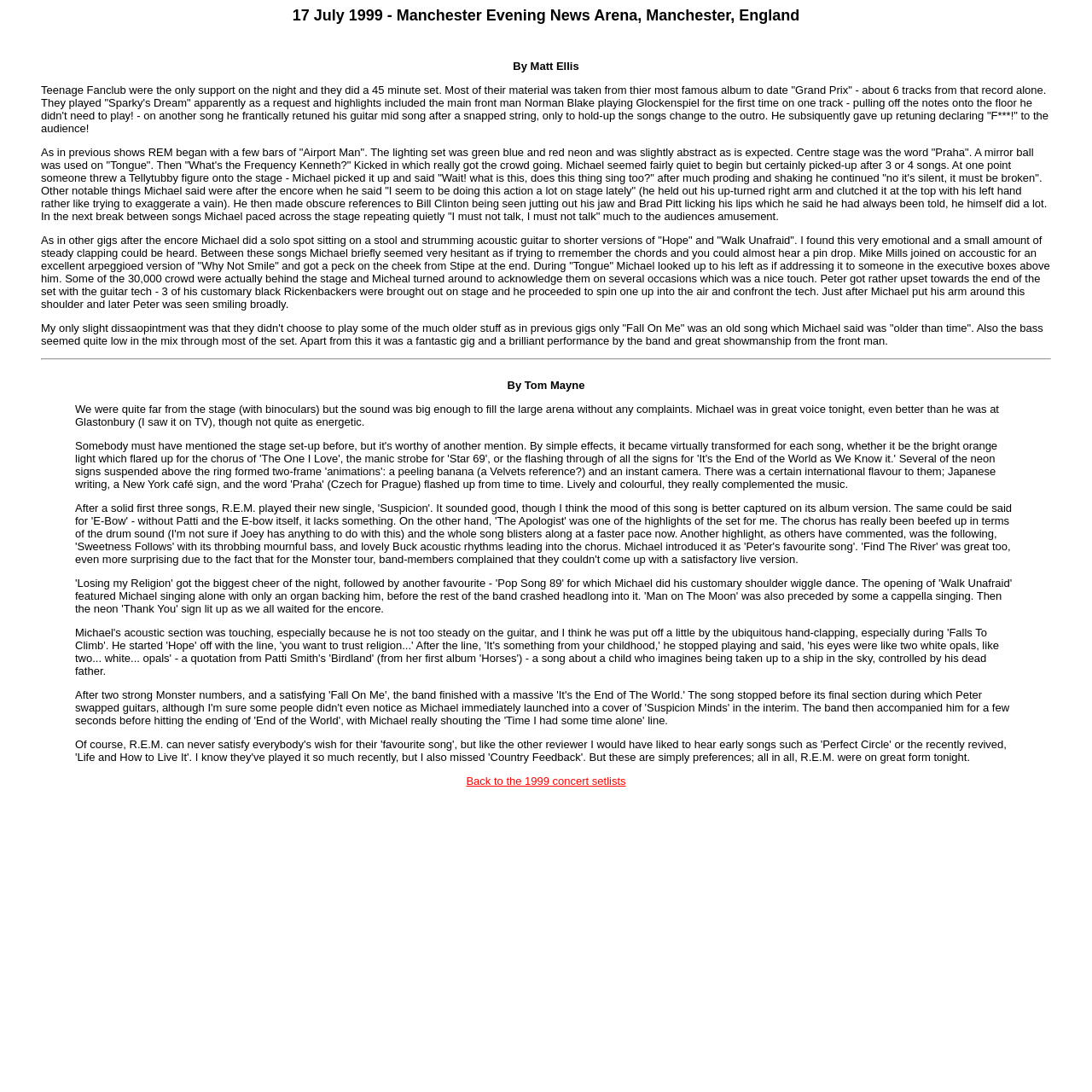Who was the support act for R.E.M. on this concert?
Provide a well-explained and detailed answer to the question.

According to the text, Teenage Fanclub was the only support act on the night, and they did a 45-minute set. This information is found in the first blockquote section of the webpage.